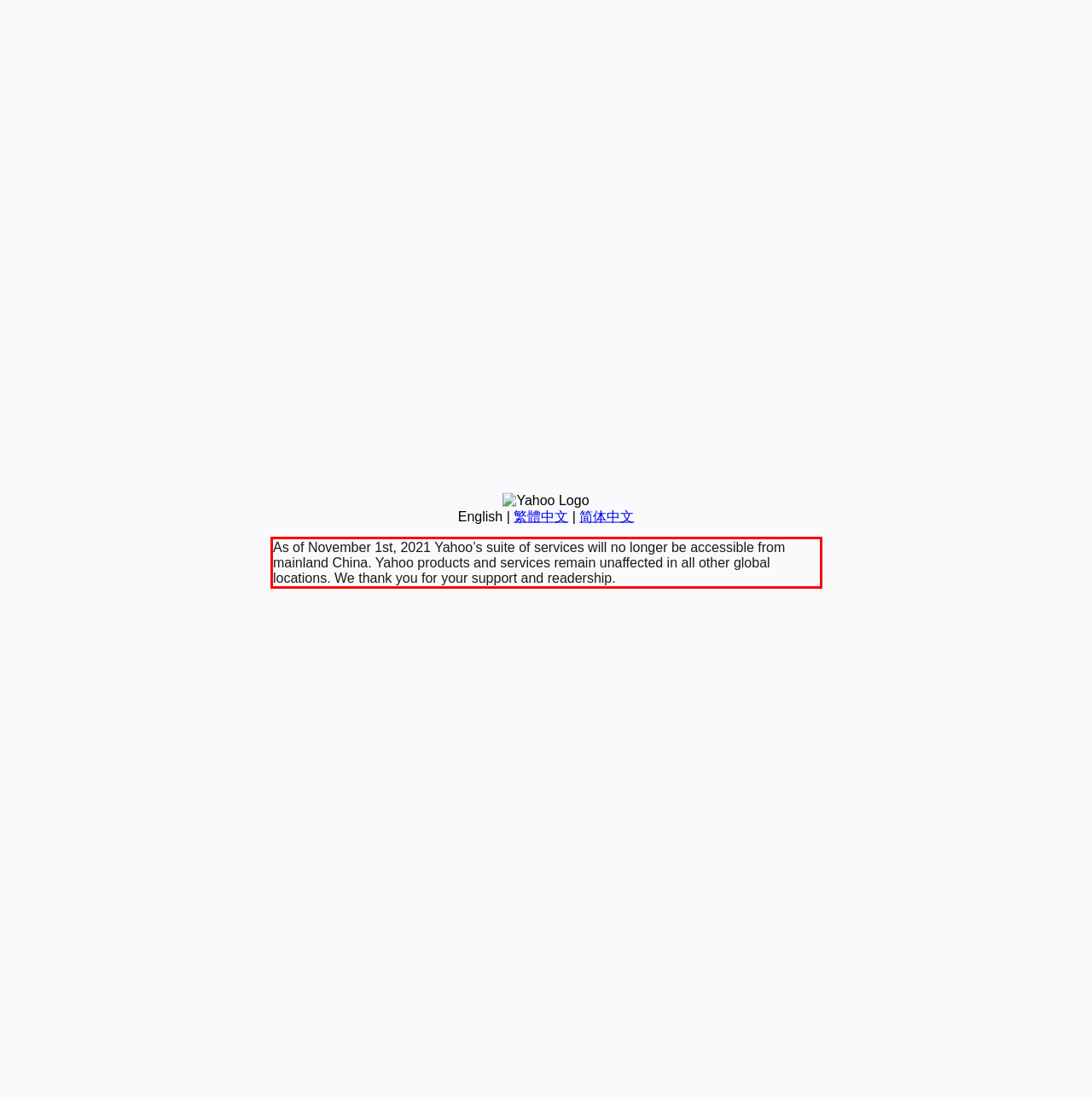You are provided with a screenshot of a webpage containing a red bounding box. Please extract the text enclosed by this red bounding box.

As of November 1st, 2021 Yahoo’s suite of services will no longer be accessible from mainland China. Yahoo products and services remain unaffected in all other global locations. We thank you for your support and readership.